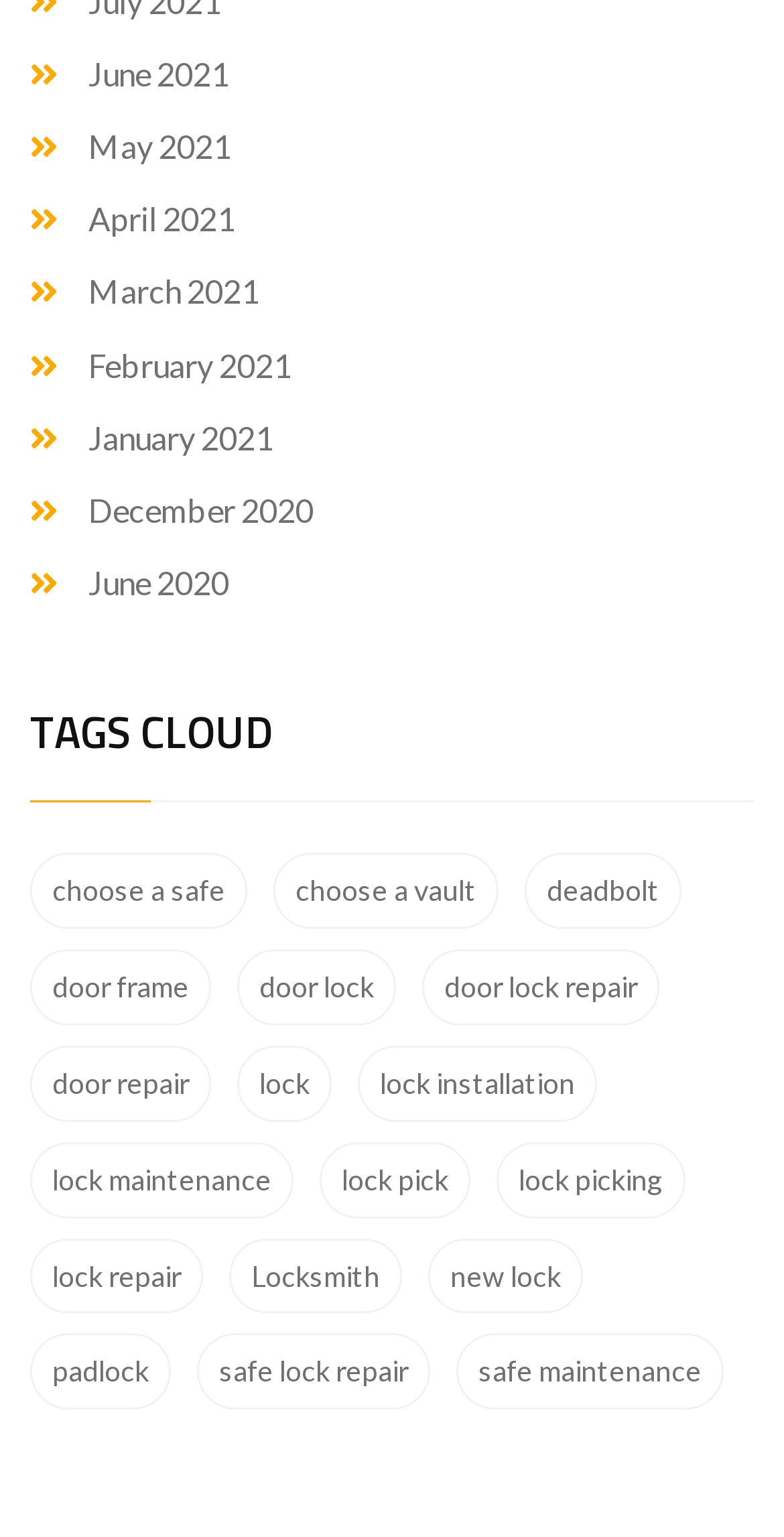Extract the bounding box coordinates for the UI element described by the text: "safe lock repair". The coordinates should be in the form of [left, top, right, bottom] with values between 0 and 1.

[0.251, 0.868, 0.549, 0.917]